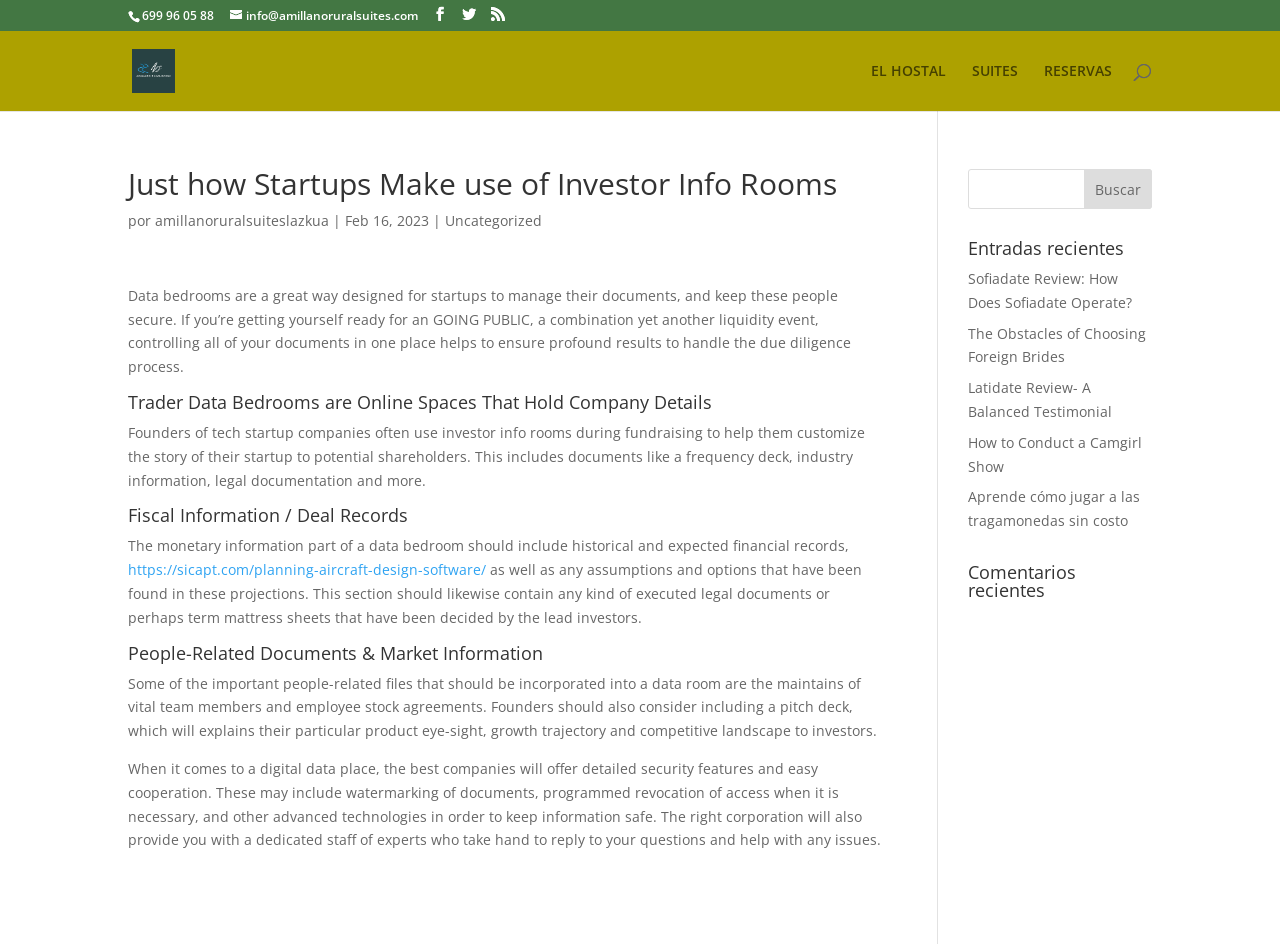Locate the bounding box coordinates of the clickable area needed to fulfill the instruction: "Click on EL HOSTAL link".

[0.68, 0.068, 0.739, 0.118]